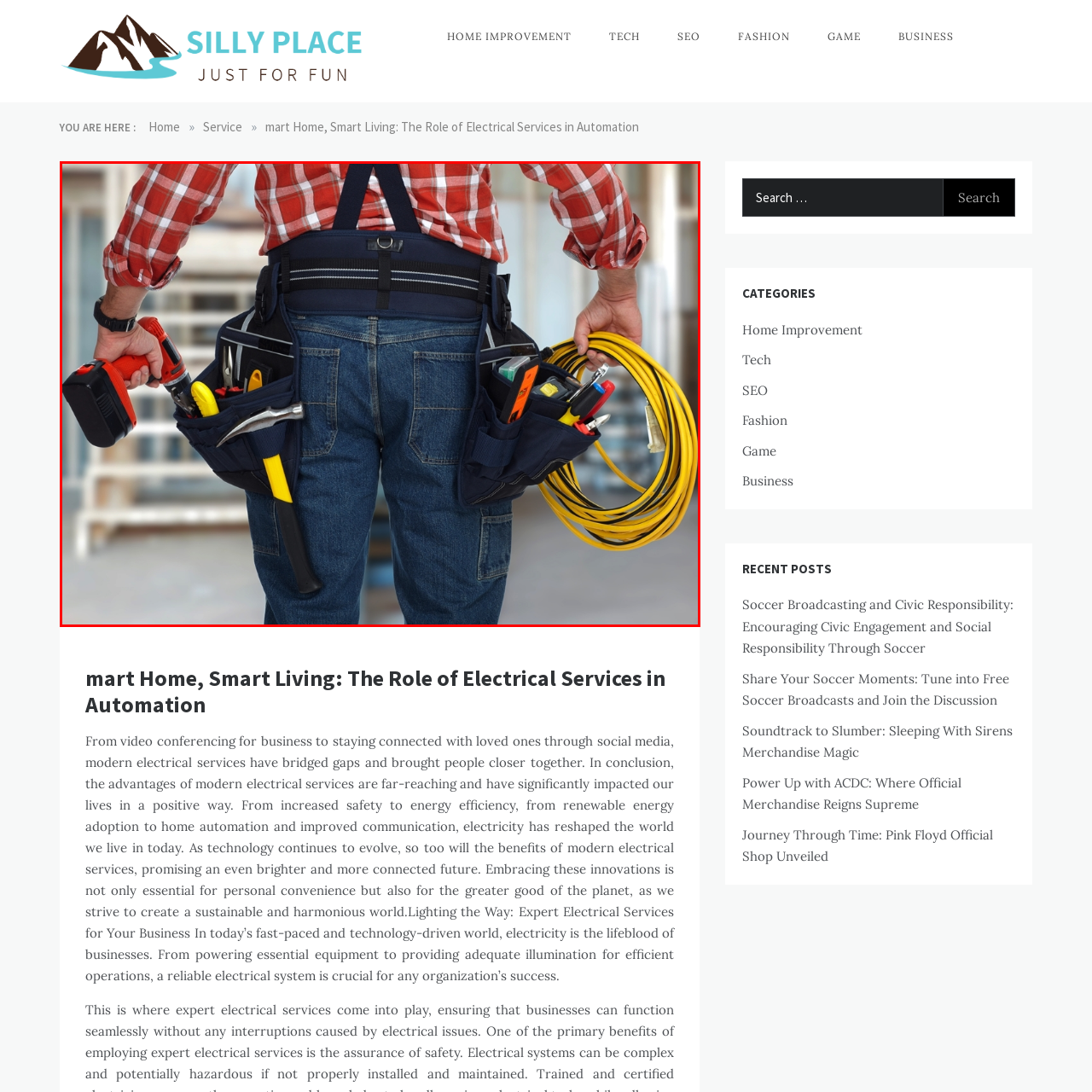Focus on the area marked by the red box, What is the man holding in his right hand? 
Answer briefly using a single word or phrase.

Yellow extension cord